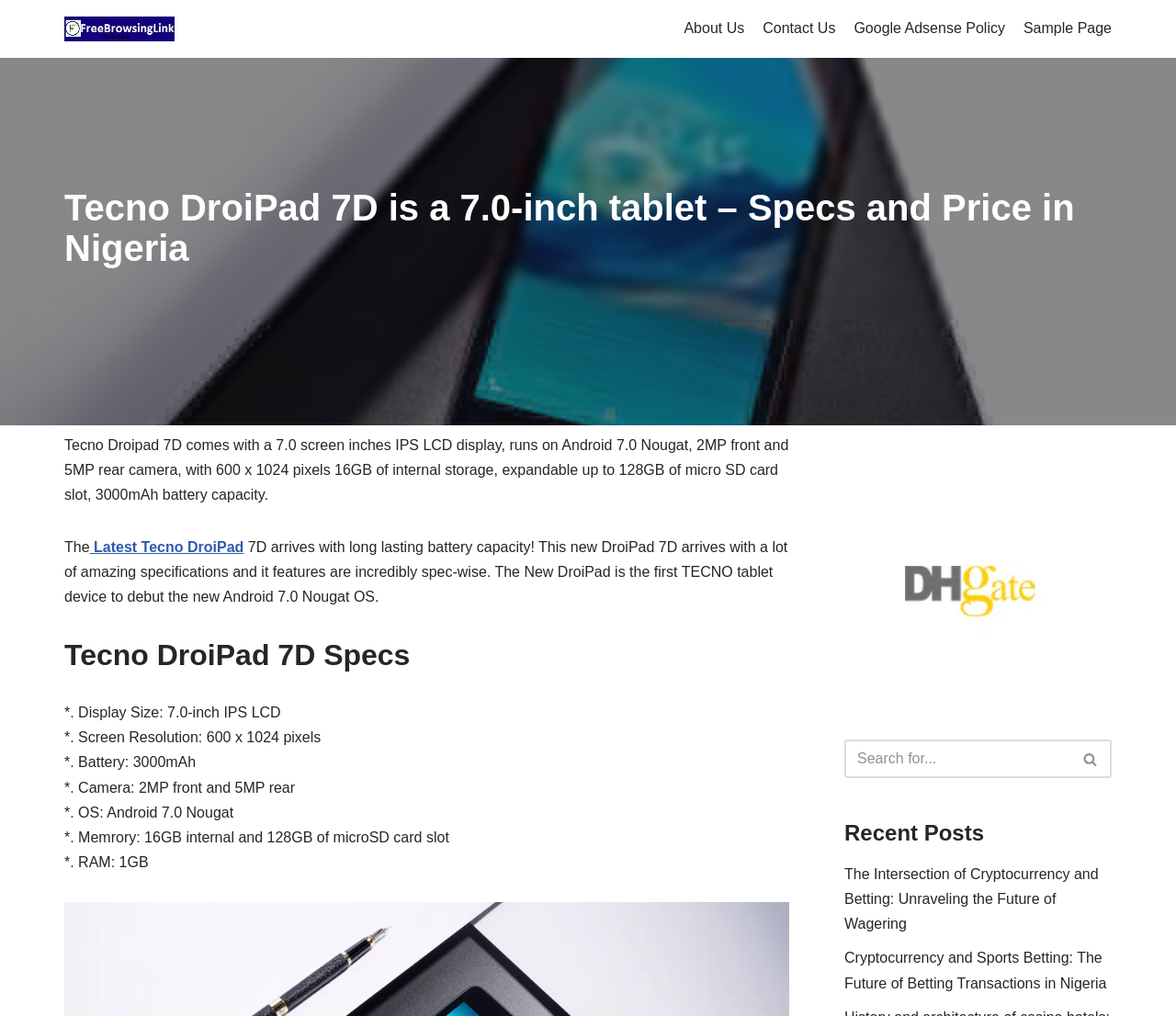Based on the element description "Latest Tecno DroiPad", predict the bounding box coordinates of the UI element.

[0.076, 0.531, 0.207, 0.546]